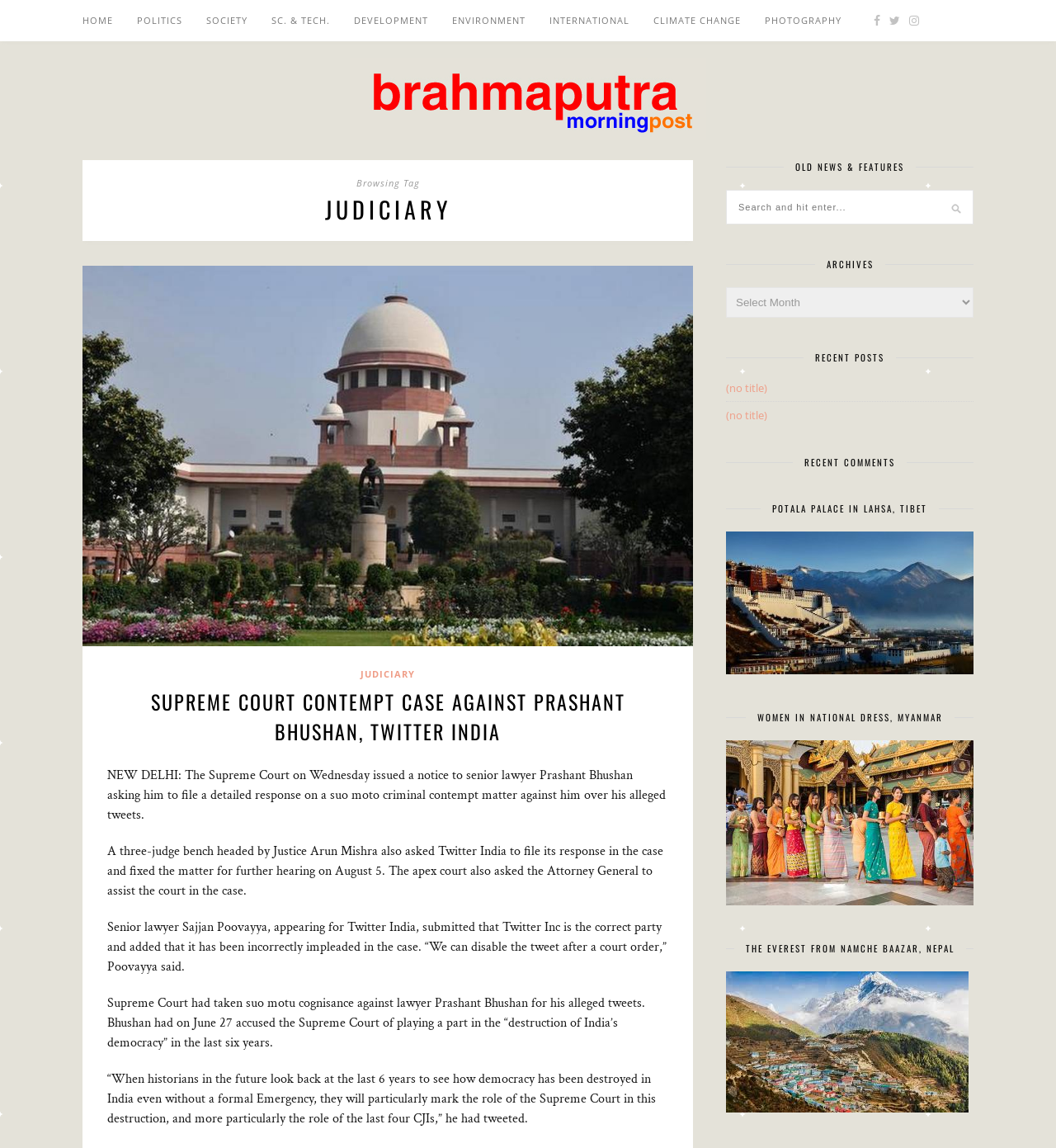Locate the bounding box coordinates of the element that should be clicked to fulfill the instruction: "Read JUDICIARY news".

[0.341, 0.582, 0.393, 0.592]